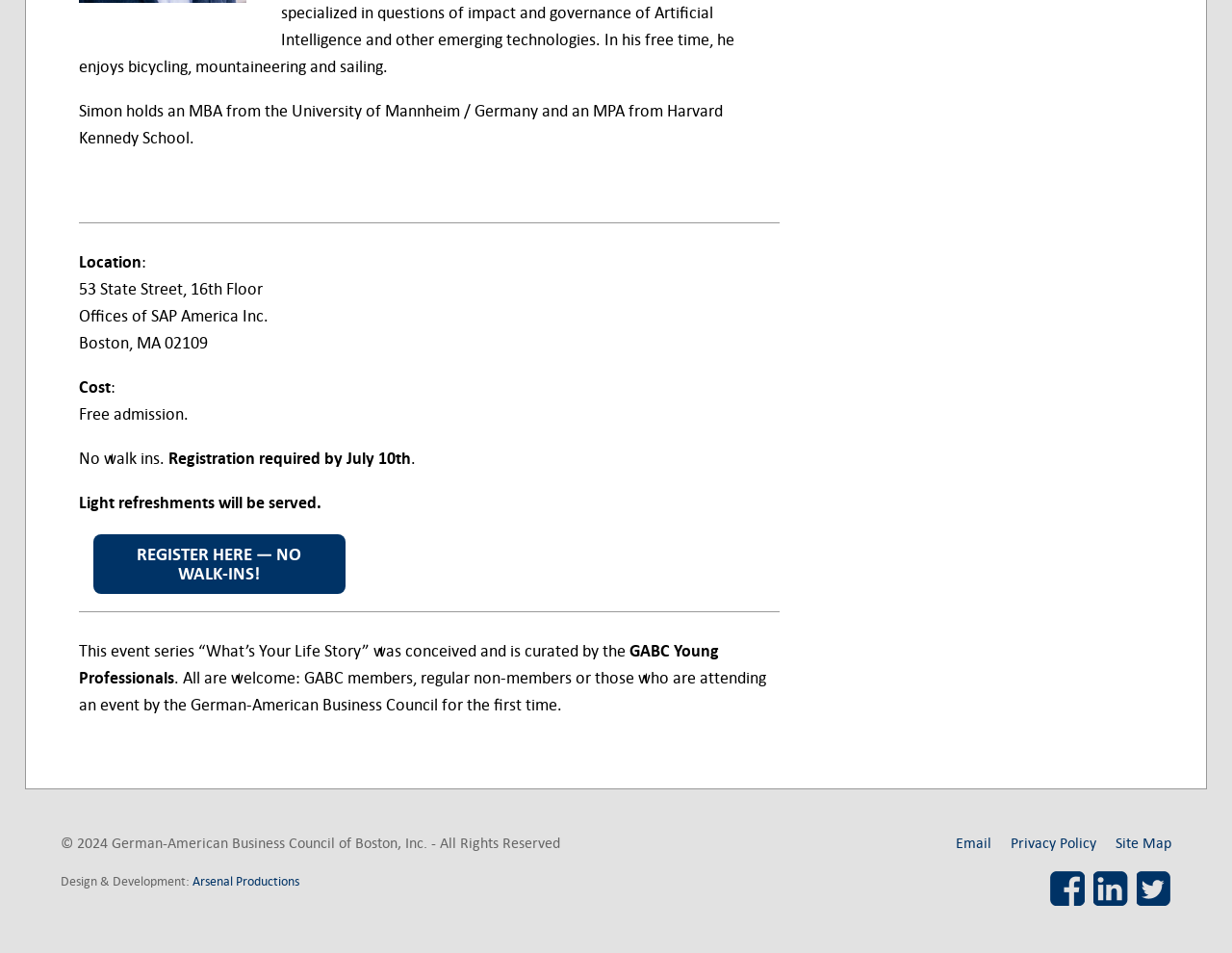Could you specify the bounding box coordinates for the clickable section to complete the following instruction: "Speak with a gold and silver expert"?

None